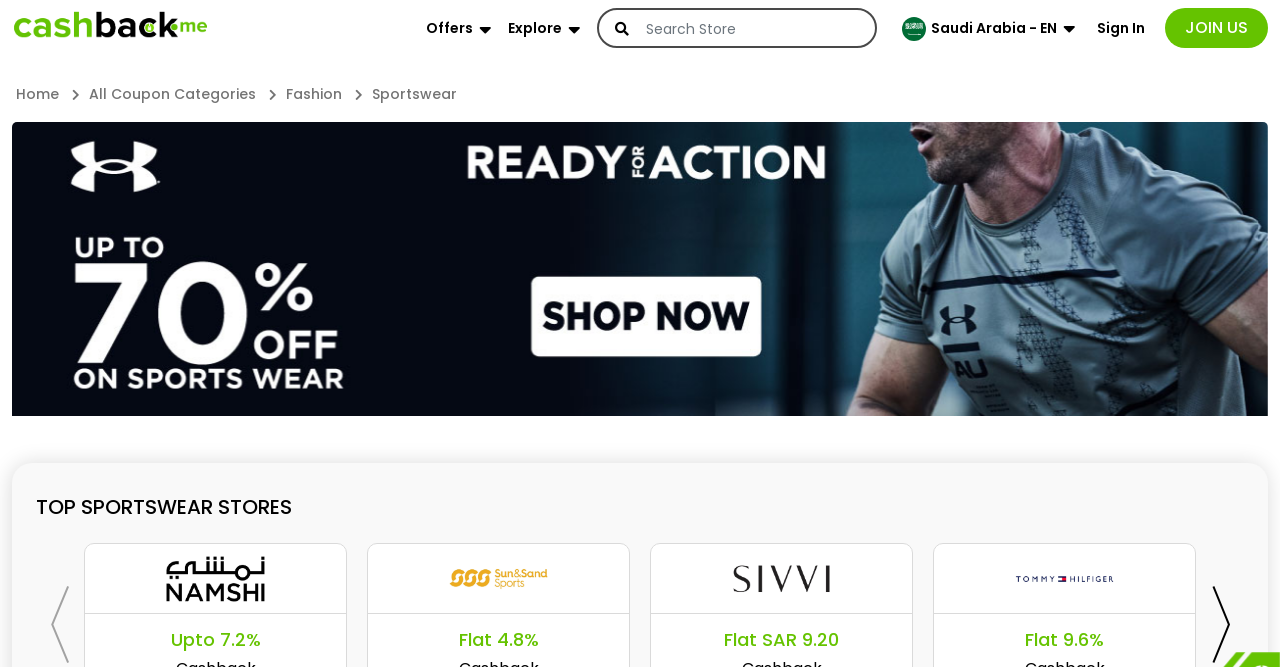Provide the bounding box coordinates of the area you need to click to execute the following instruction: "Search for a coupon".

[0.495, 0.015, 0.677, 0.072]